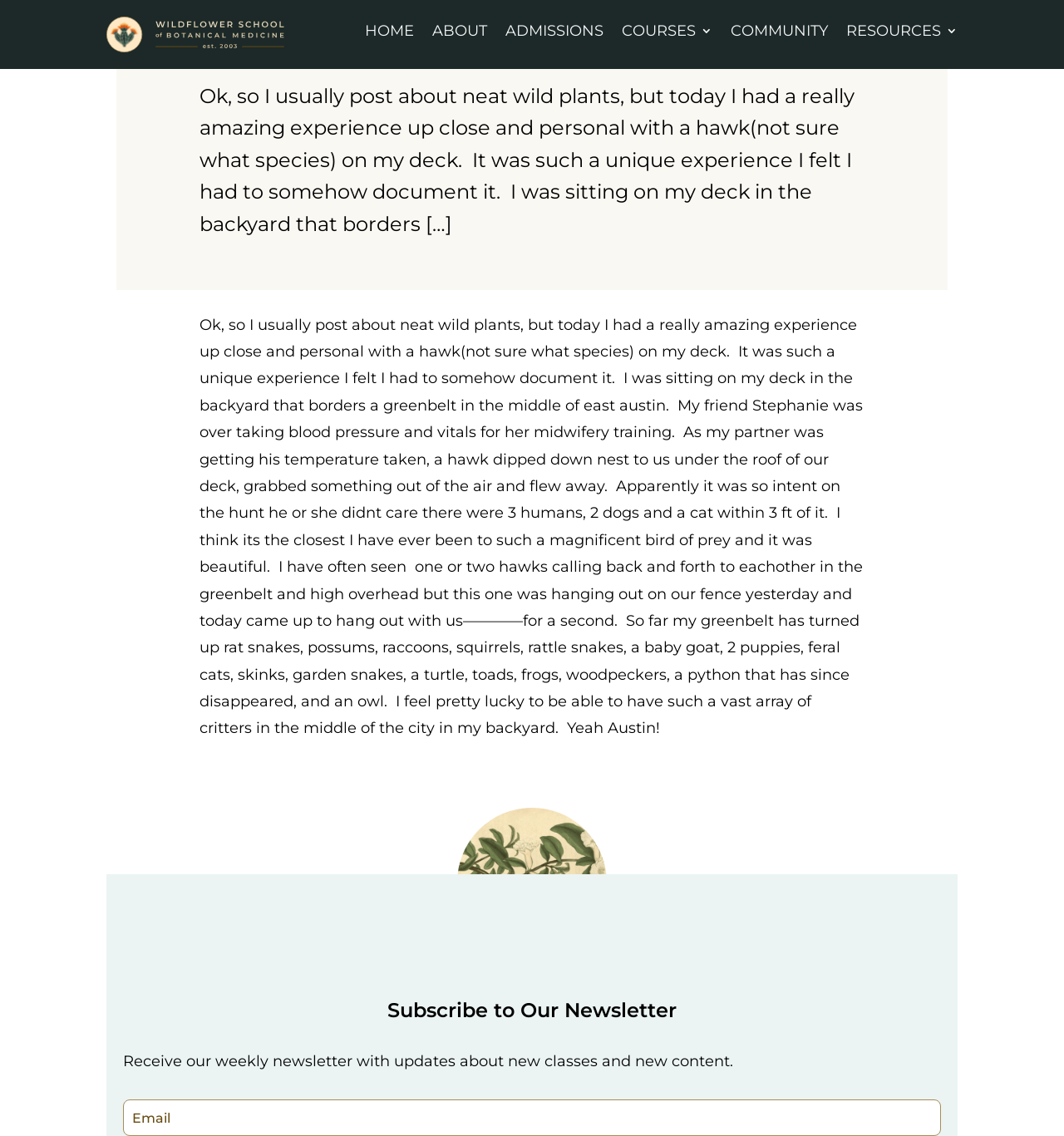What was the hawk hunting for?
Using the picture, provide a one-word or short phrase answer.

something in the air